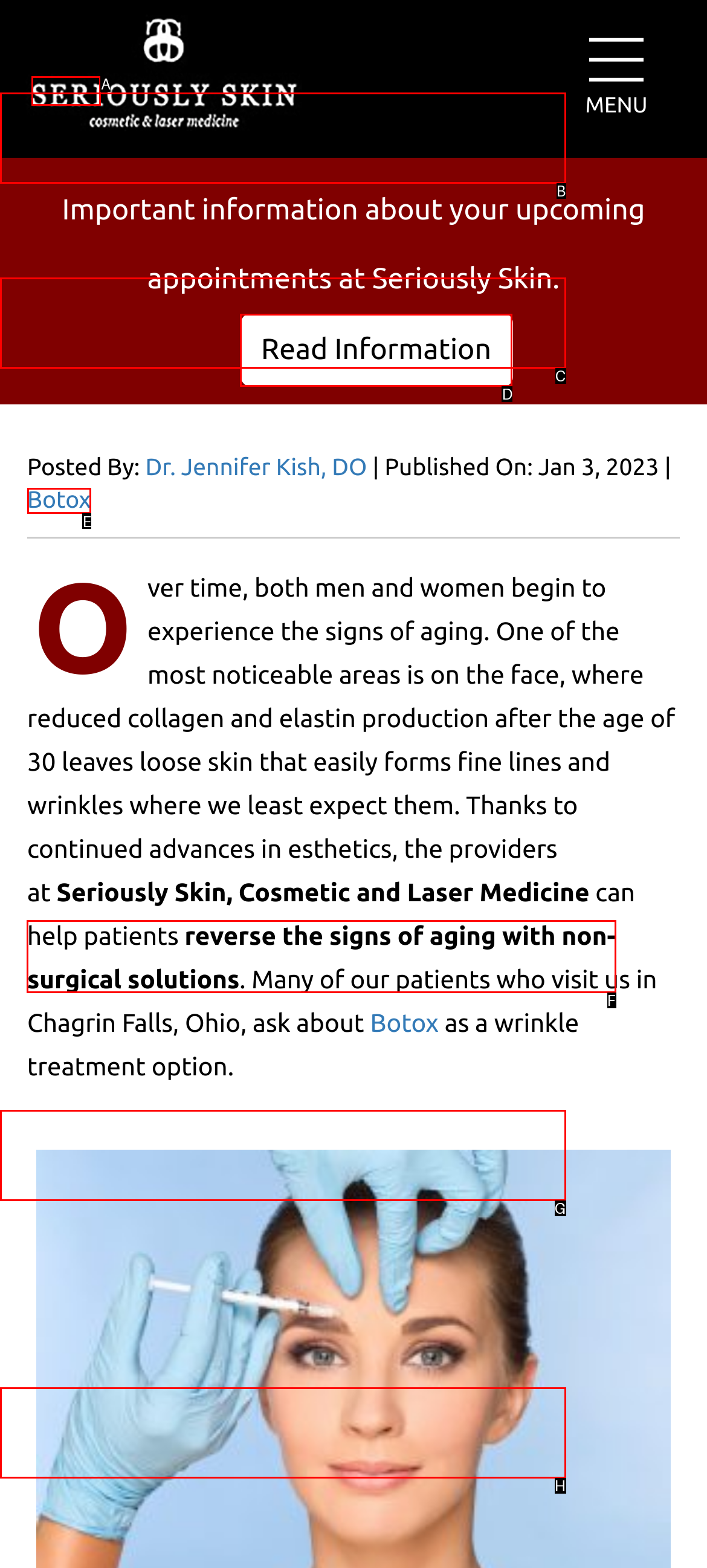Tell me which UI element to click to fulfill the given task: Get more information about non-surgical solutions. Respond with the letter of the correct option directly.

F